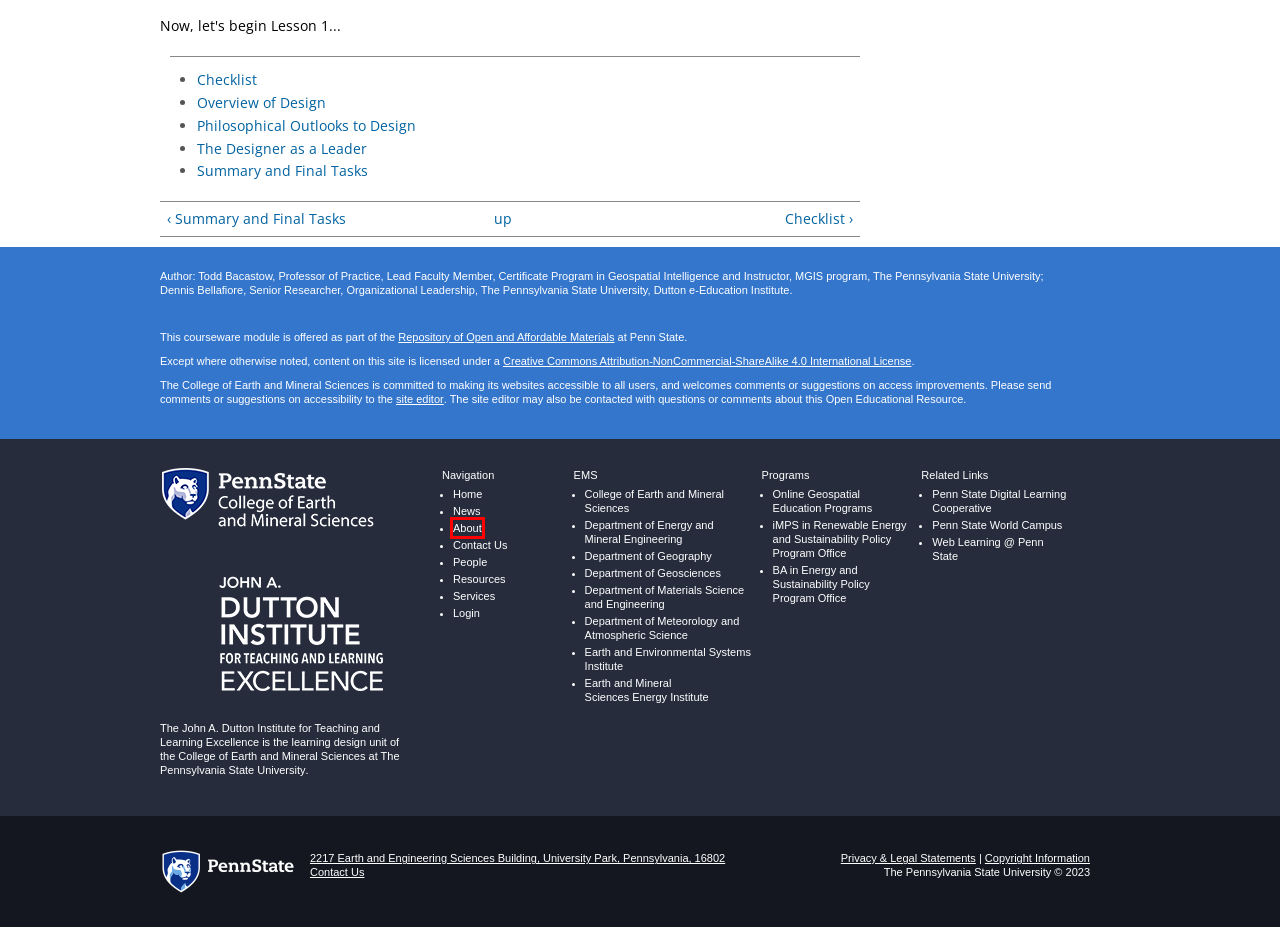Using the screenshot of a webpage with a red bounding box, pick the webpage description that most accurately represents the new webpage after the element inside the red box is clicked. Here are the candidates:
A. Penn State Copyright Information | Penn State
B. Penn State Energy Institute
C. Home | Penn State Department of Energy and Mineral Engineering
D. Contact Us | Dutton Institute
E. About the Institute | Dutton Institute
F. Web Privacy Statement | Penn State
G. Penn State Department of Geosciences
H. Welcome to ESP! | Energy and Sustainability Policy

E